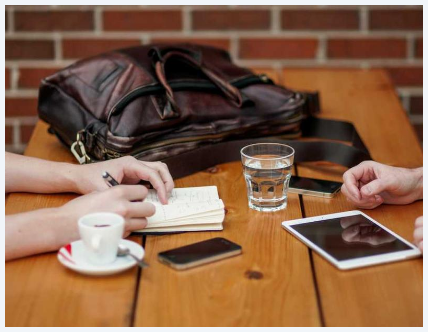Describe all the important aspects and features visible in the image.

The image depicts a cozy café scene with a wooden table at the center of attention. On the table, a brown leather bag rests alongside an assortment of personal items. A pair of hands—one holding a pen poised over a notebook, and the other gesturing toward a tablet—suggests a collaborative effort, perhaps a brainstorming session or a meeting. In the foreground, a small white cup, likely containing espresso, sits on a saucer, while a clear glass of water stands prominently beside it. The background features a brick wall, adding a rustic charm to the atmosphere. This setting conveys a blend of productivity and relaxation, making it ideal for both work and casual gatherings.